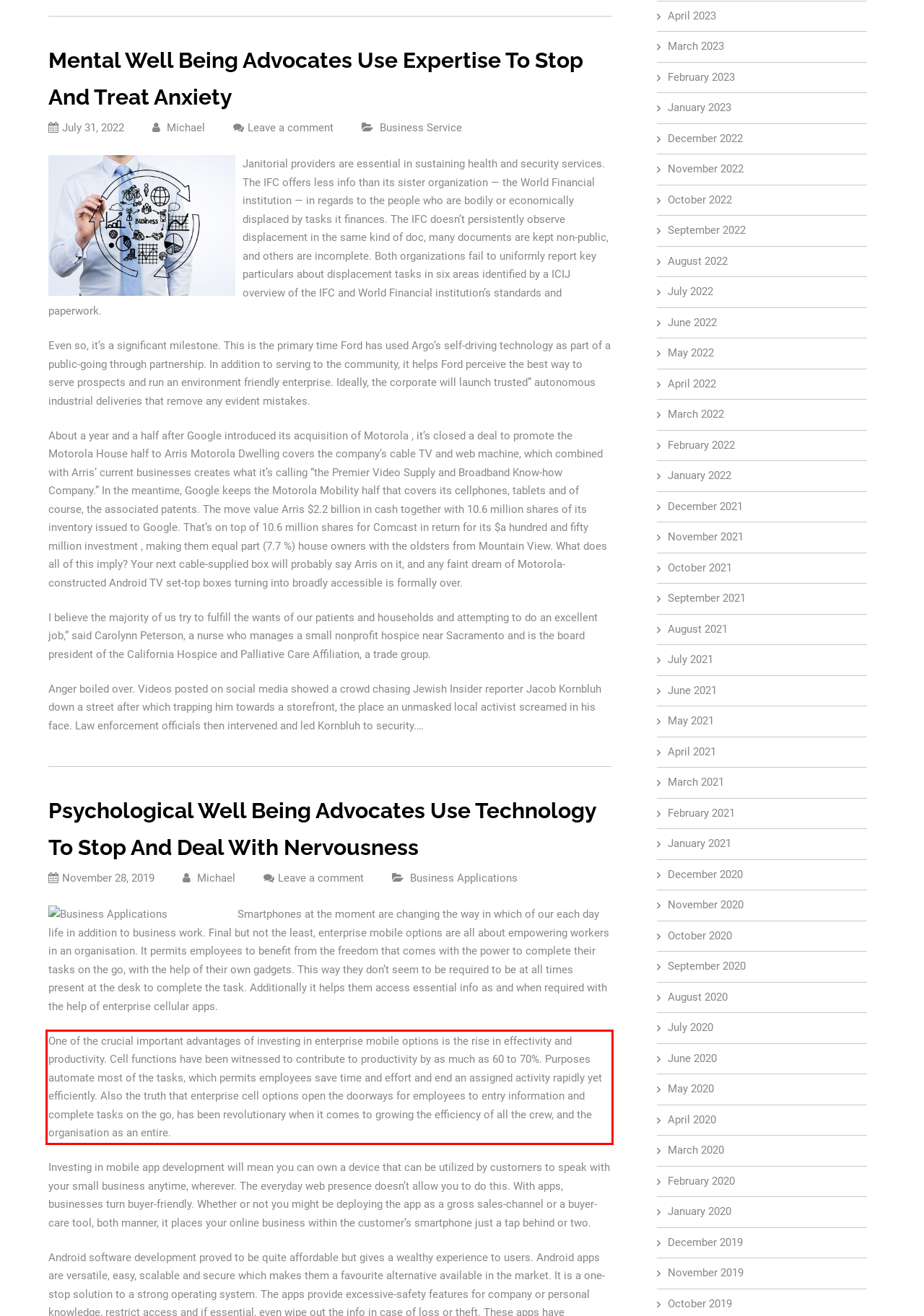Examine the webpage screenshot and use OCR to recognize and output the text within the red bounding box.

One of the crucial important advantages of investing in enterprise mobile options is the rise in effectivity and productivity. Cell functions have been witnessed to contribute to productivity by as much as 60 to 70%. Purposes automate most of the tasks, which permits employees save time and effort and end an assigned activity rapidly yet efficiently. Also the truth that enterprise cell options open the doorways for employees to entry information and complete tasks on the go, has been revolutionary when it comes to growing the efficiency of all the crew, and the organisation as an entire.